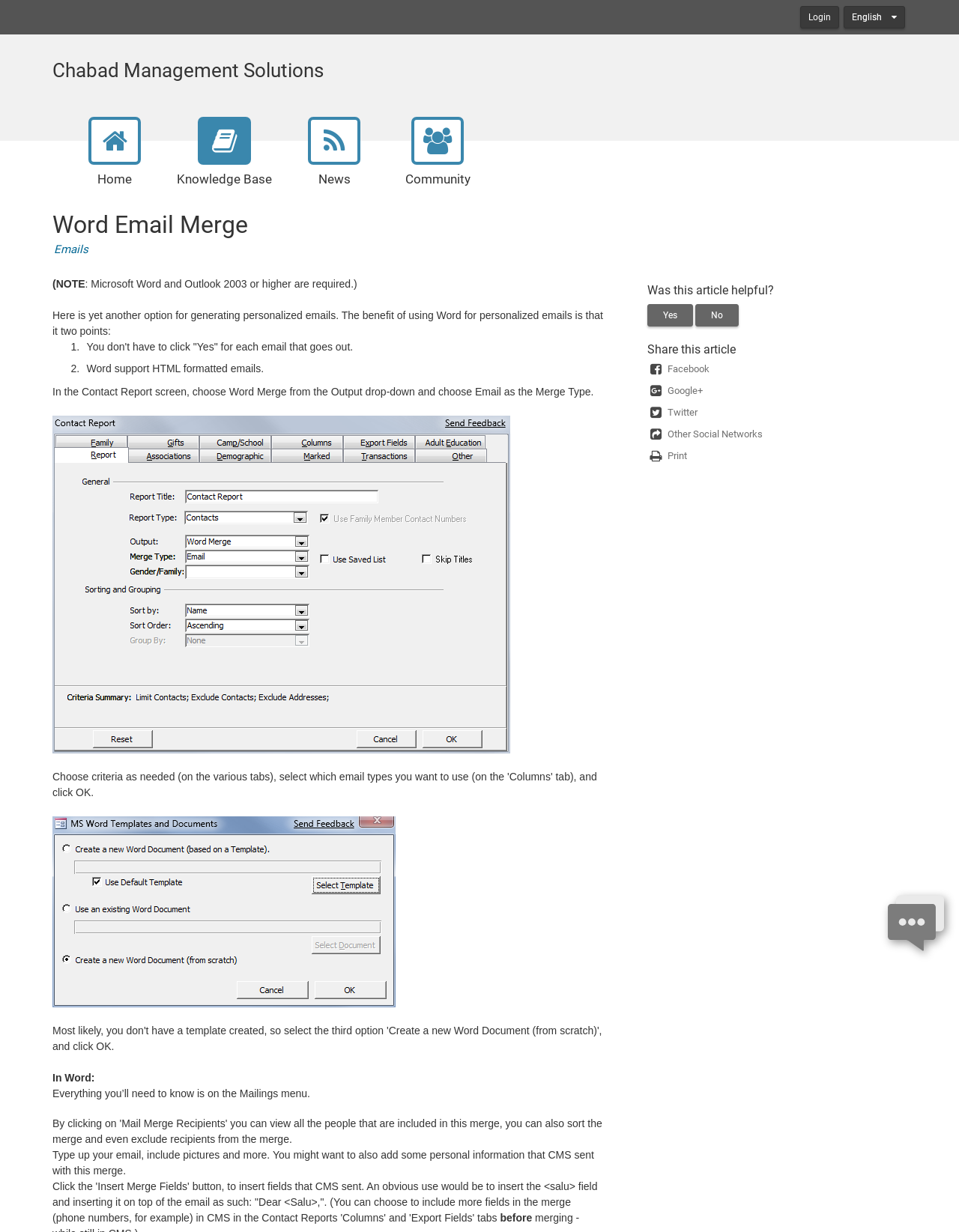What is the status of Live Chat?
Respond to the question with a well-detailed and thorough answer.

I found the status of Live Chat by looking at the text 'Live Chat is OFFLINE' which is a child element of the generic element 'Leave us a message!'.